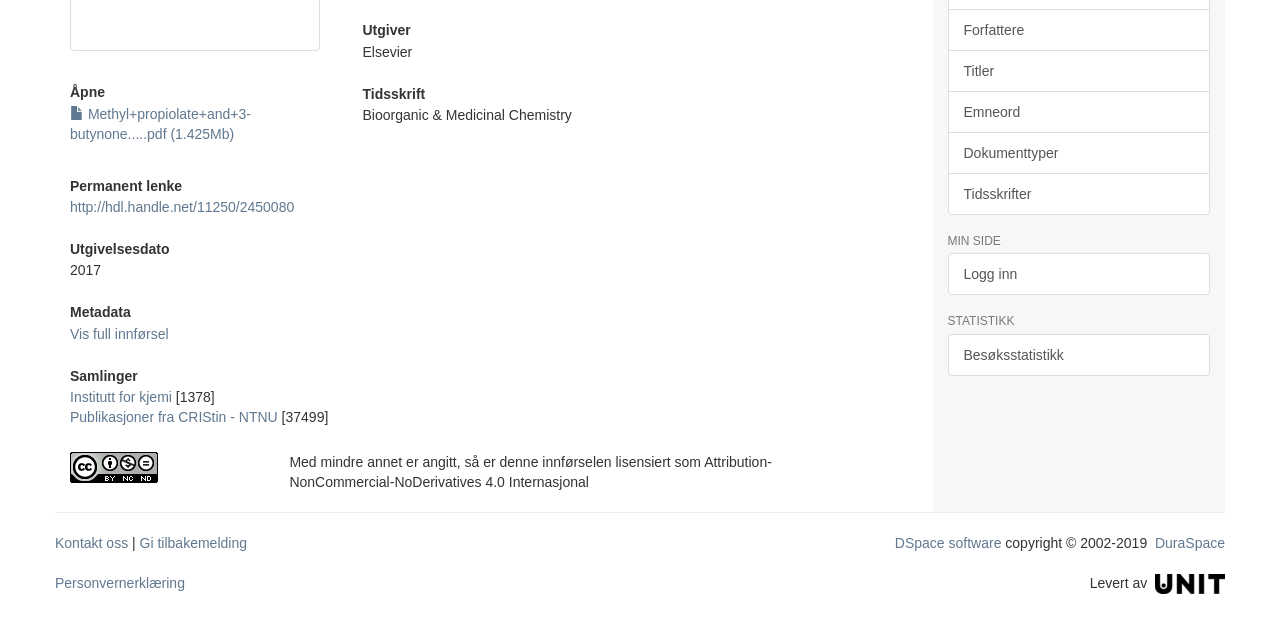Find the bounding box coordinates for the element described here: "parent_node: Levert av title="Unit"".

[0.902, 0.899, 0.957, 0.924]